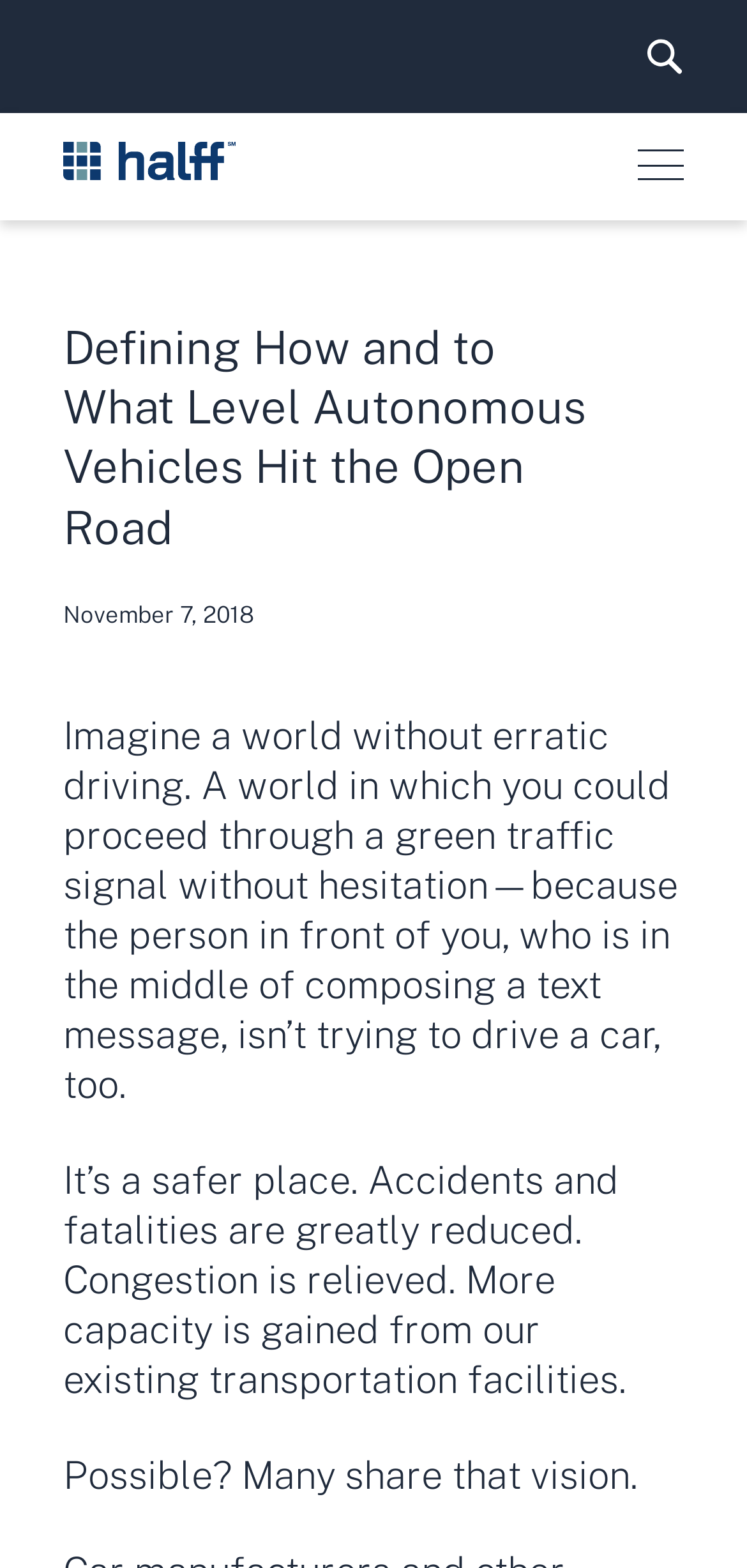Provide a short answer to the following question with just one word or phrase: What is the main topic of the article?

Autonomous vehicles